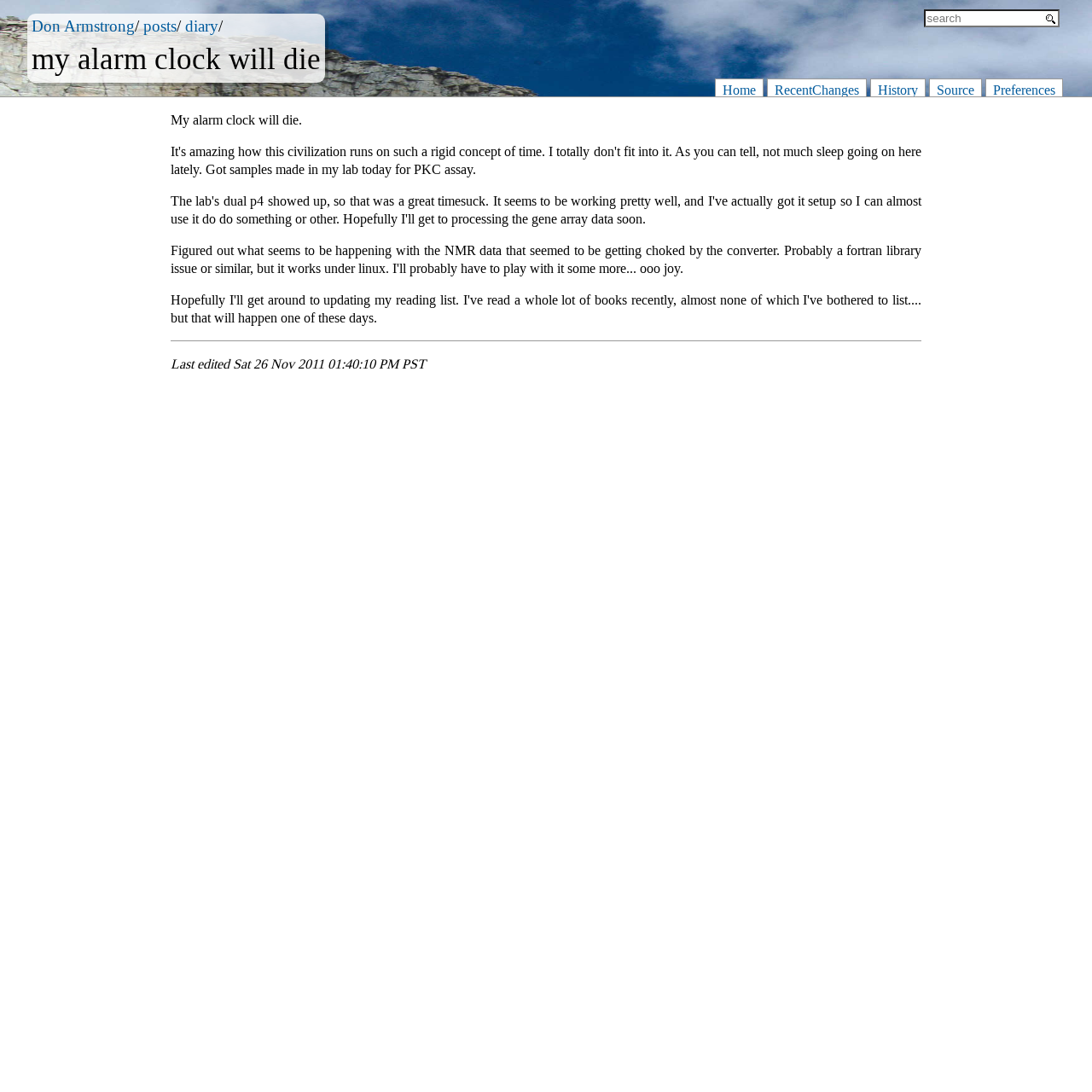Identify the bounding box coordinates of the element that should be clicked to fulfill this task: "view recent changes". The coordinates should be provided as four float numbers between 0 and 1, i.e., [left, top, right, bottom].

[0.709, 0.074, 0.787, 0.09]